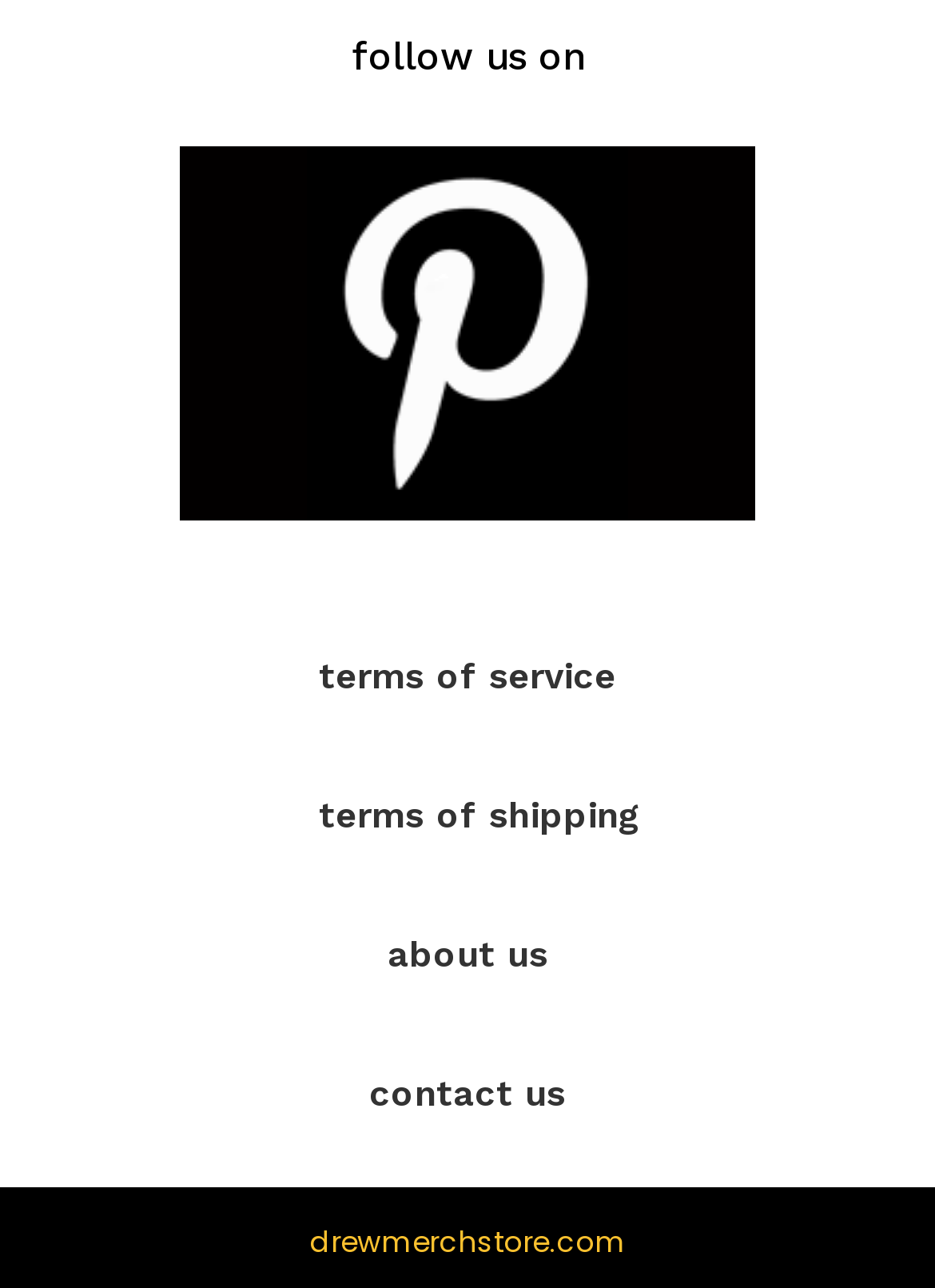Identify the bounding box of the HTML element described here: "Toyota Canada". Provide the coordinates as four float numbers between 0 and 1: [left, top, right, bottom].

None